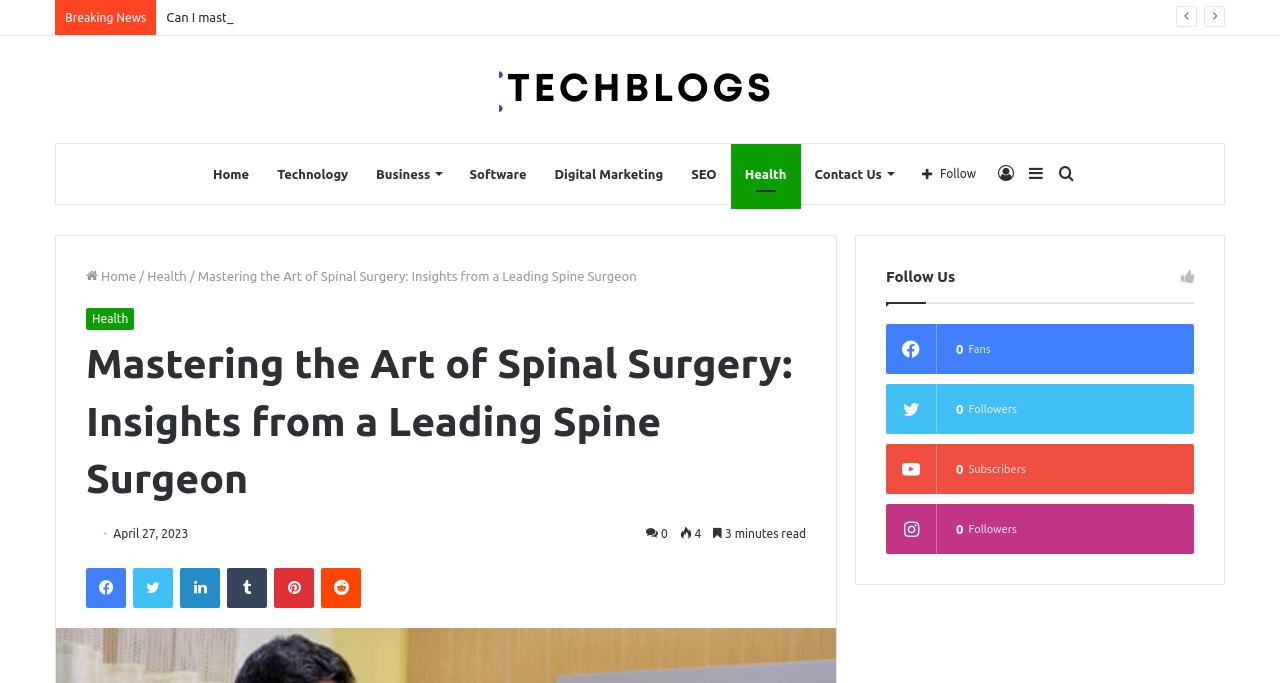What is the main topic of this webpage?
Provide a one-word or short-phrase answer based on the image.

Spinal Surgery